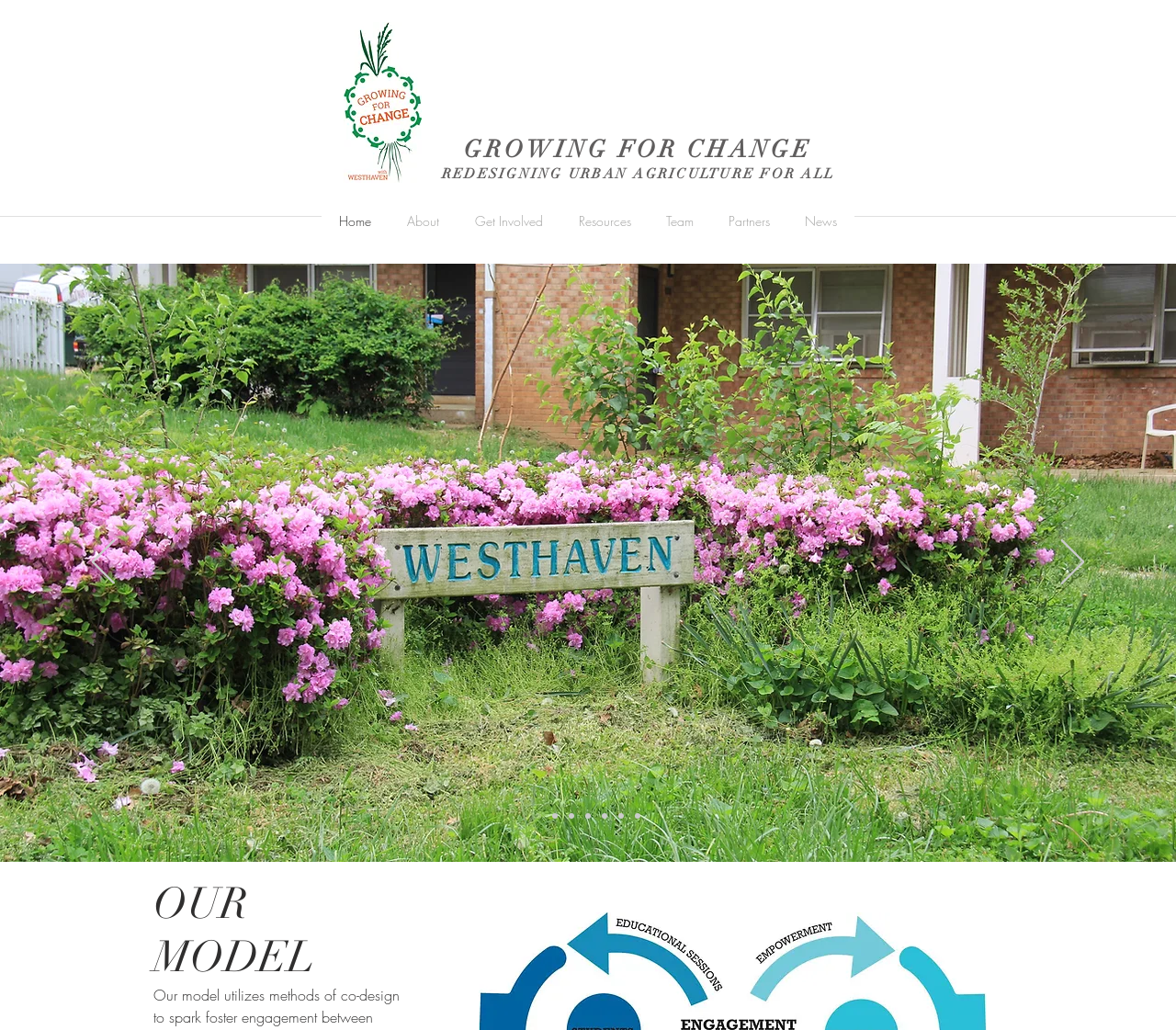What is the title of the section below the slideshow?
Please look at the screenshot and answer in one word or a short phrase.

OUR MODEL